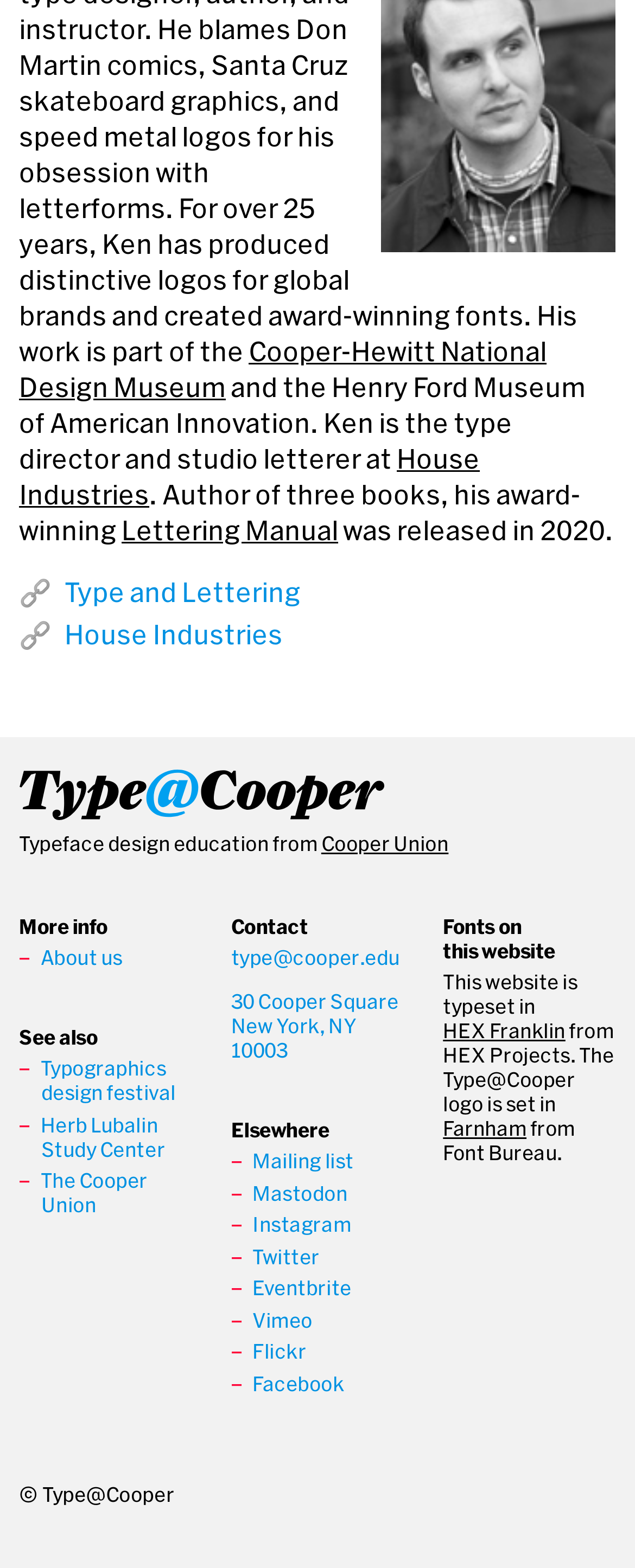Please locate the bounding box coordinates of the element that needs to be clicked to achieve the following instruction: "Explore the Type@Cooper program". The coordinates should be four float numbers between 0 and 1, i.e., [left, top, right, bottom].

[0.03, 0.503, 0.625, 0.516]